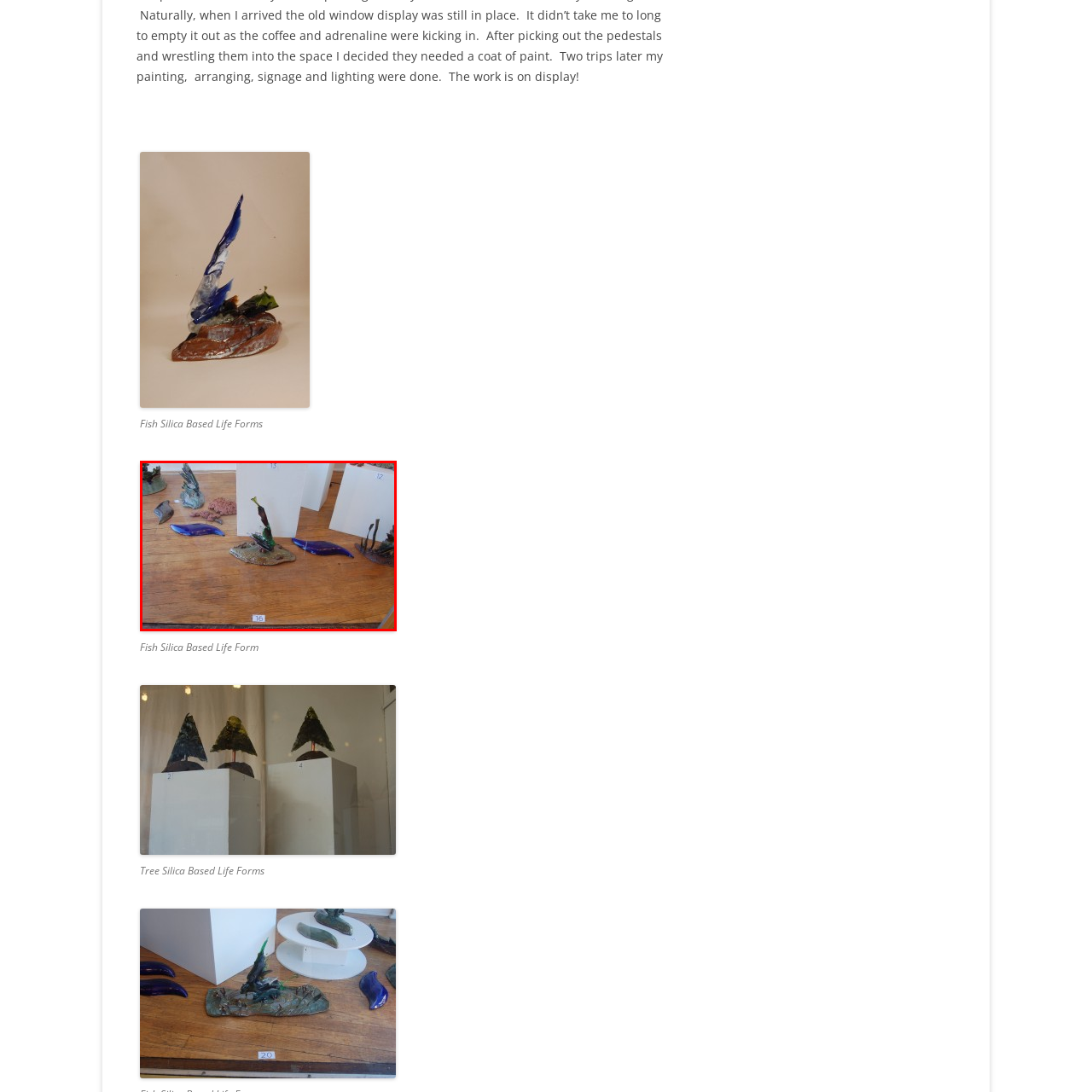Please scrutinize the image encapsulated by the red bounding box and provide an elaborate answer to the next question based on the details in the image: What color are the glass pieces surrounding the central figure?

The elongated glass pieces surrounding the central figure are blue in color, resembling aquatic plants or perhaps swimming creatures, adding an artistic flair to the overall presentation.